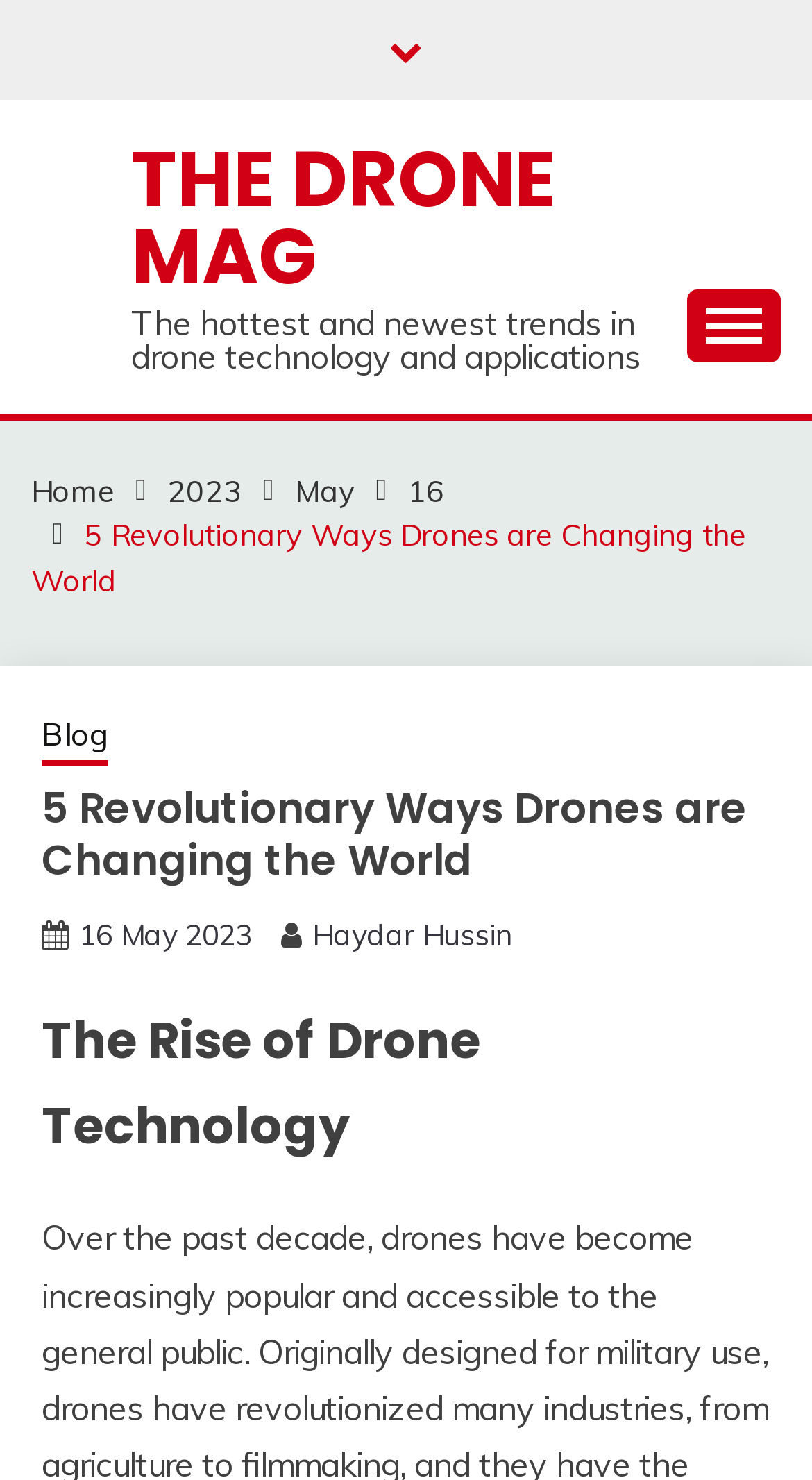Find and specify the bounding box coordinates that correspond to the clickable region for the instruction: "Search for something".

[0.805, 0.834, 0.923, 0.892]